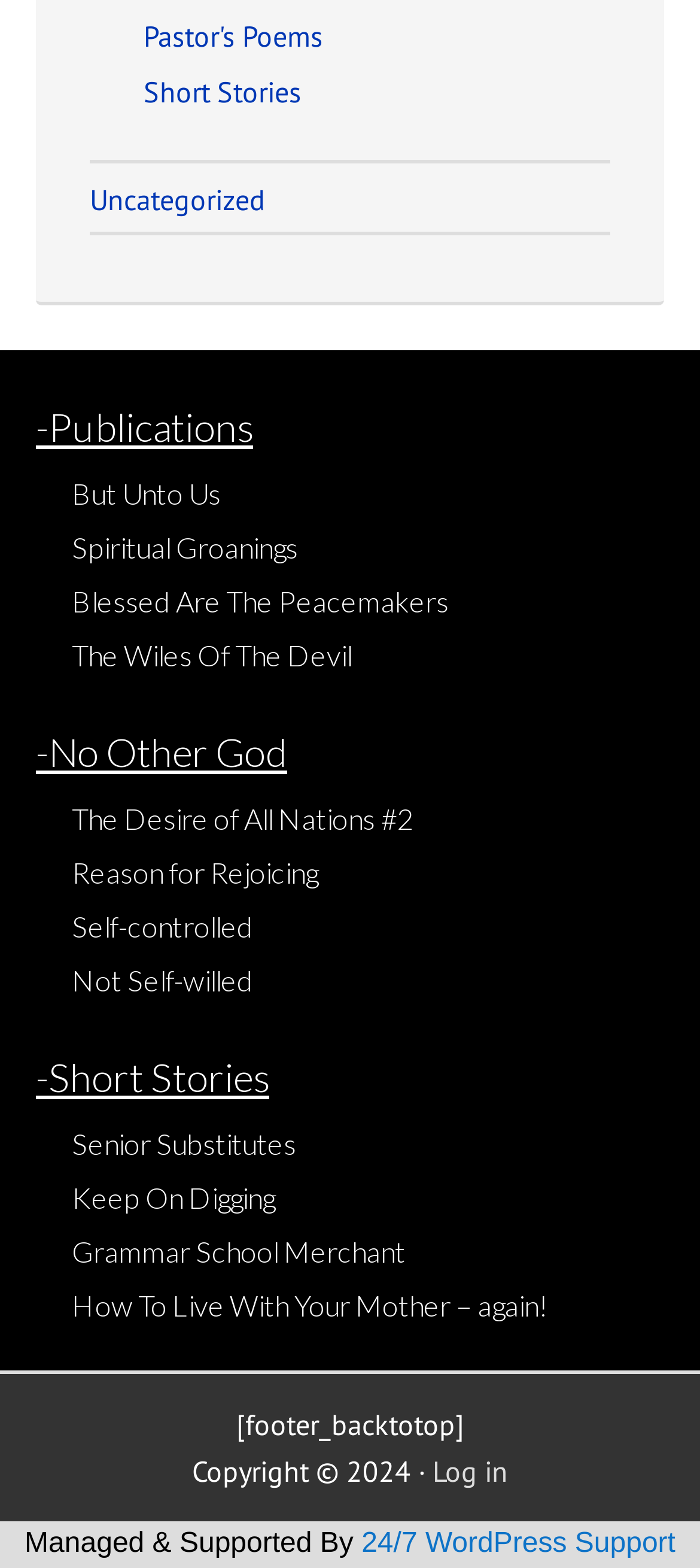Please locate the bounding box coordinates of the element that should be clicked to complete the given instruction: "Visit 24/7 WordPress Support".

[0.516, 0.974, 0.965, 0.994]